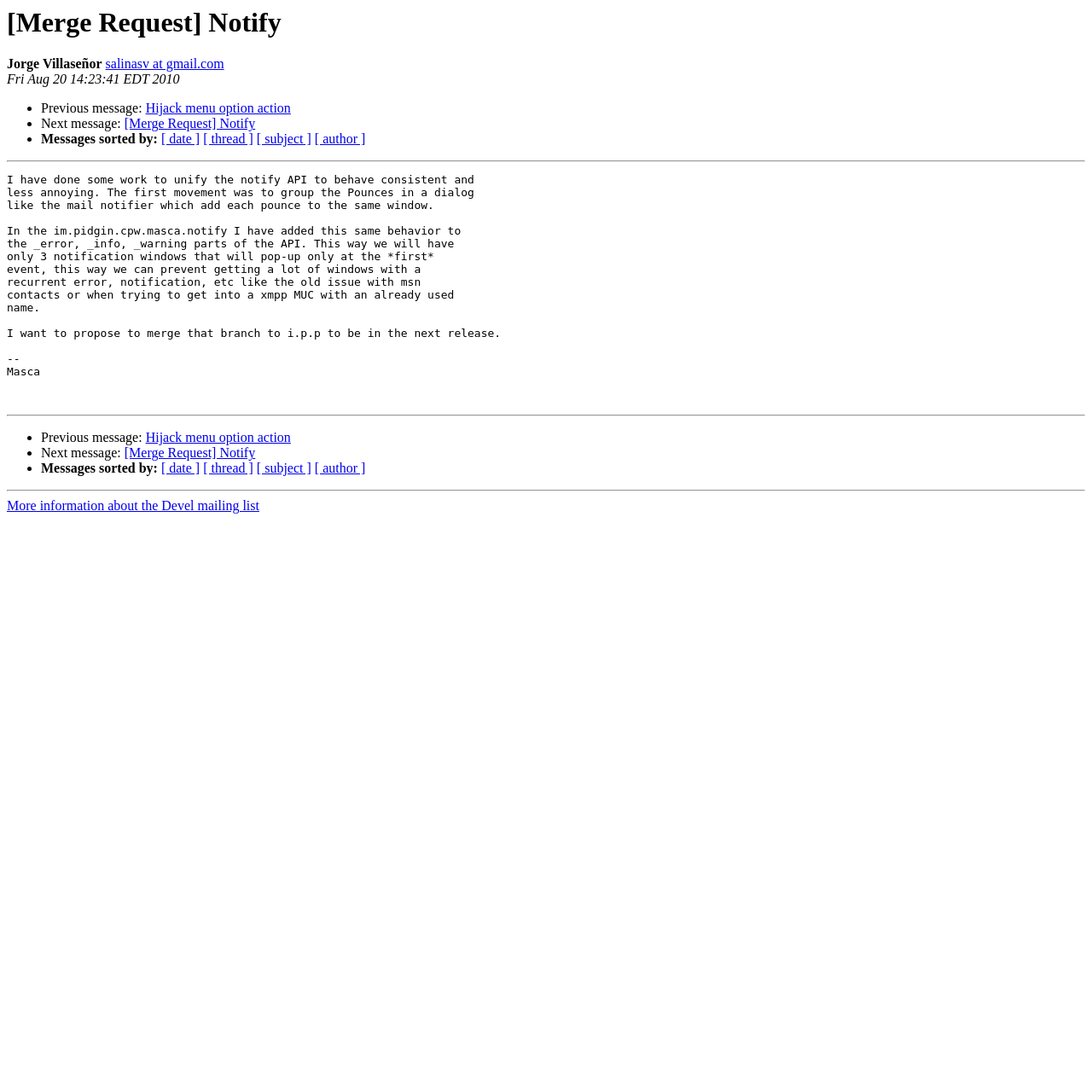Please identify the bounding box coordinates of the area that needs to be clicked to fulfill the following instruction: "View previous message."

[0.038, 0.093, 0.133, 0.106]